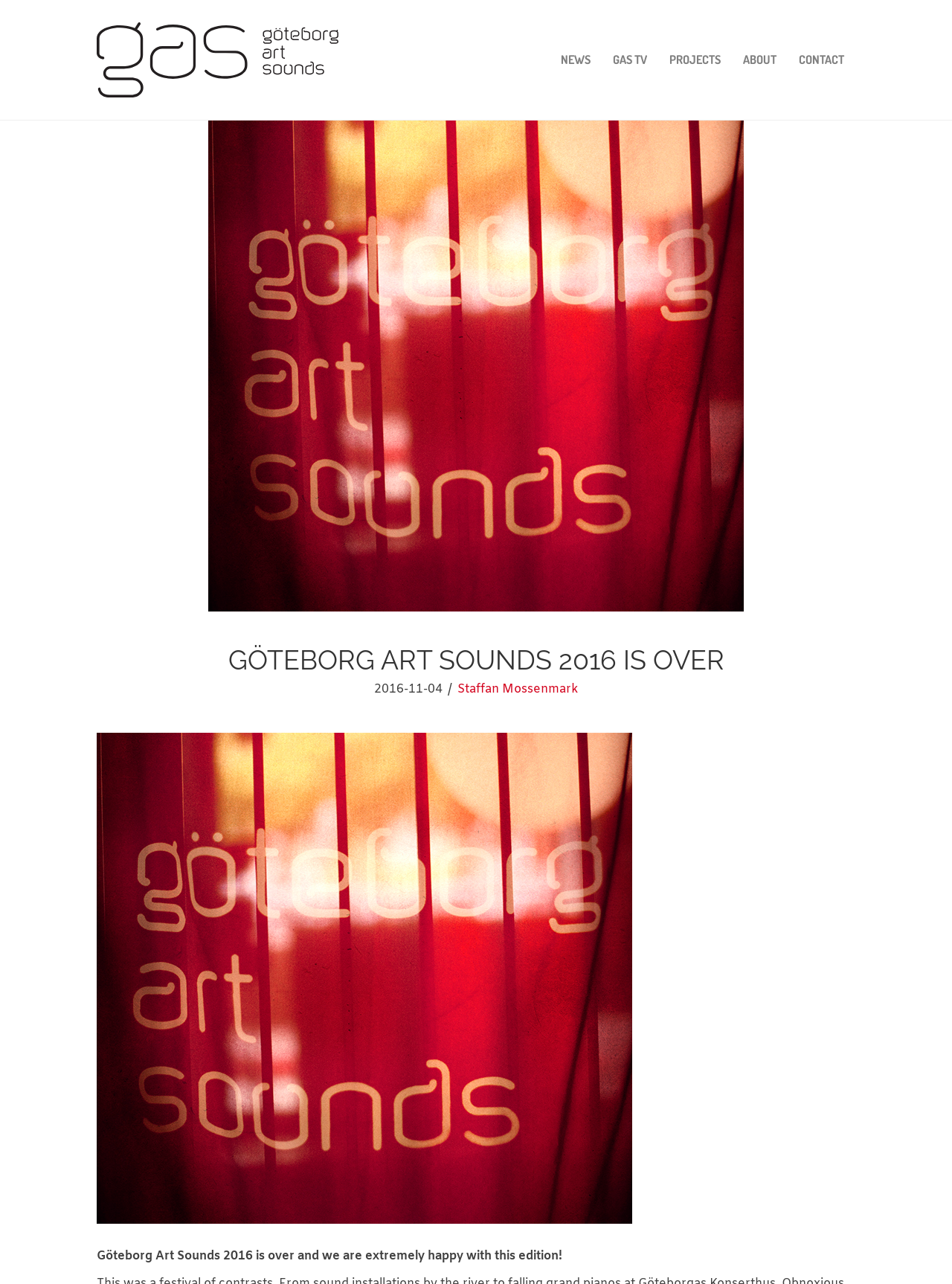Construct a thorough caption encompassing all aspects of the webpage.

The webpage is about the Göteborg Art Sounds Festival, specifically the 2016 edition. At the top, there is a prominent link to the 2024 festival, accompanied by a small image. Below this, there is a navigation menu with five links: NEWS, GAS TV, PROJECTS, ABOUT, and CONTACT.

On the left side of the page, there is a large image, likely a photo from the 2016 festival, taking up most of the vertical space. Above this image, there is a heading that reads "GÖTEBORG ART SOUNDS 2016 IS OVER" in a prominent font. Below the heading, there is a date "2016-11-04" followed by a slash and a link to "Staffan Mossenmark".

At the bottom of the page, there is a paragraph of text that summarizes the 2016 festival, stating that it was a festival of contrasts, featuring sound installations by the river and falling grand pianos.